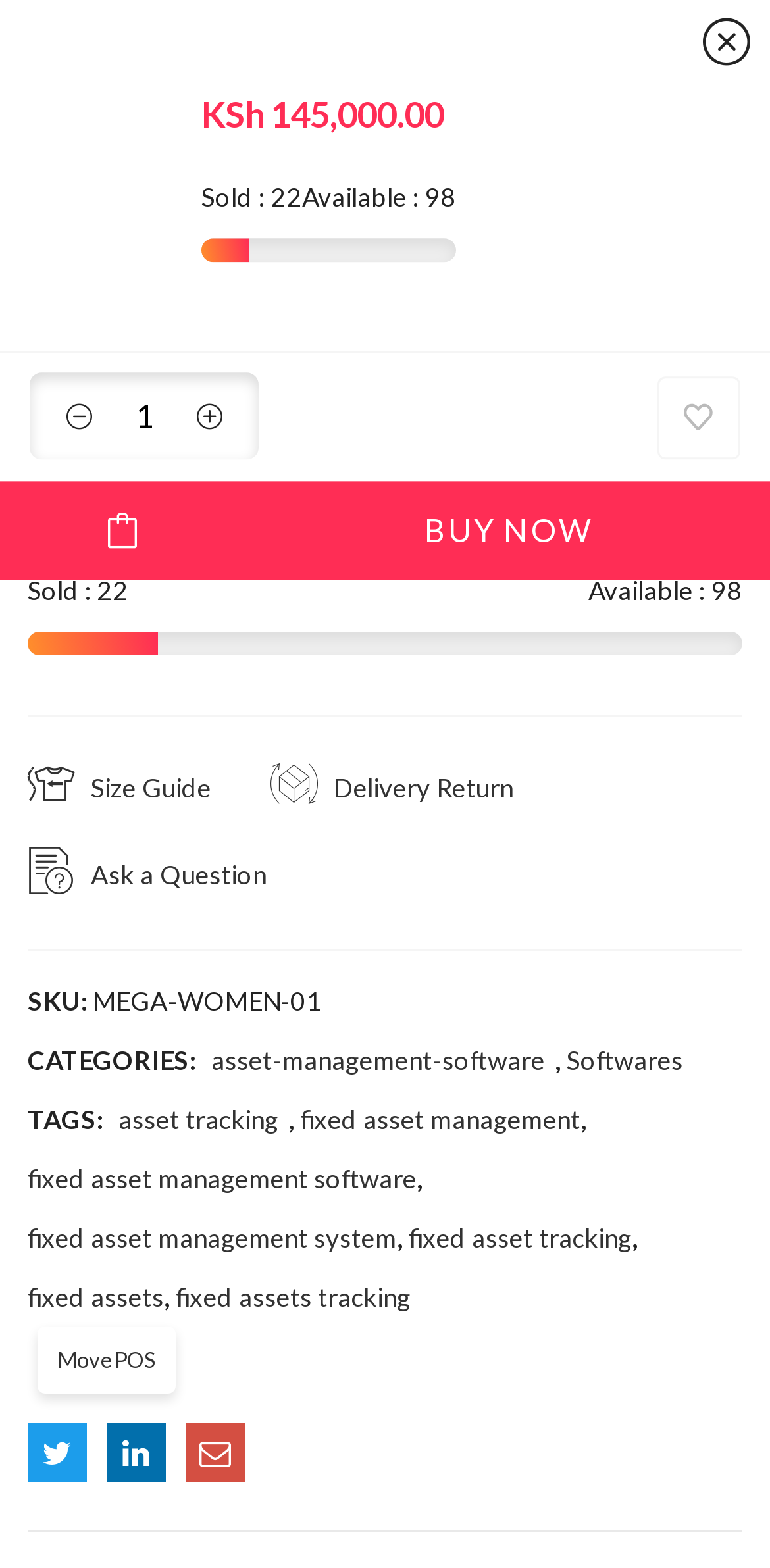What type of asset tracking is mentioned on the webpage?
Please interpret the details in the image and answer the question thoroughly.

The type of asset tracking mentioned on the webpage can be found in the product description, where it says 'In Fixed asset tracking, we can use GPS, RFID, or aluminum tags'.